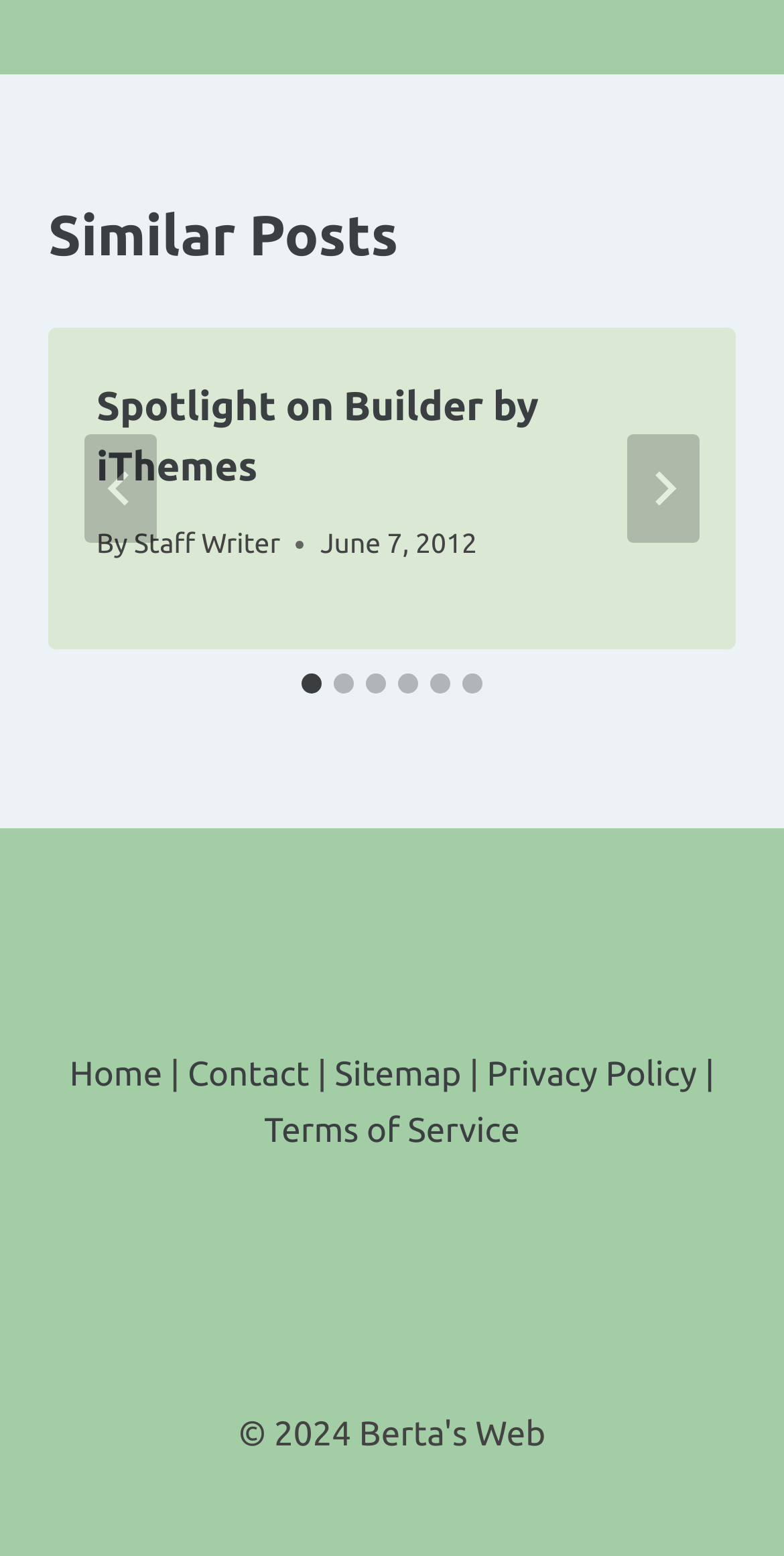Highlight the bounding box of the UI element that corresponds to this description: "Spotlight on Builder by iThemes".

[0.123, 0.245, 0.687, 0.313]